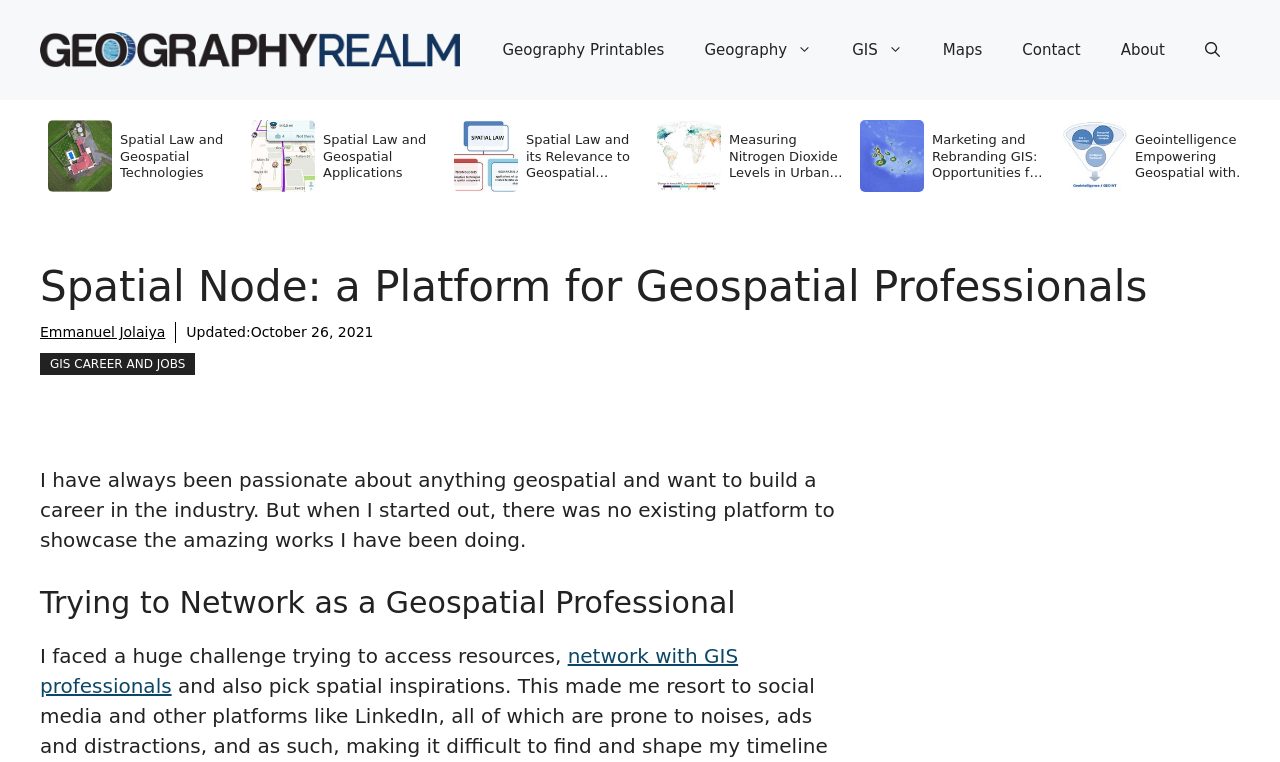Identify the bounding box coordinates of the region that should be clicked to execute the following instruction: "Open the 'GIS' page".

[0.65, 0.026, 0.721, 0.105]